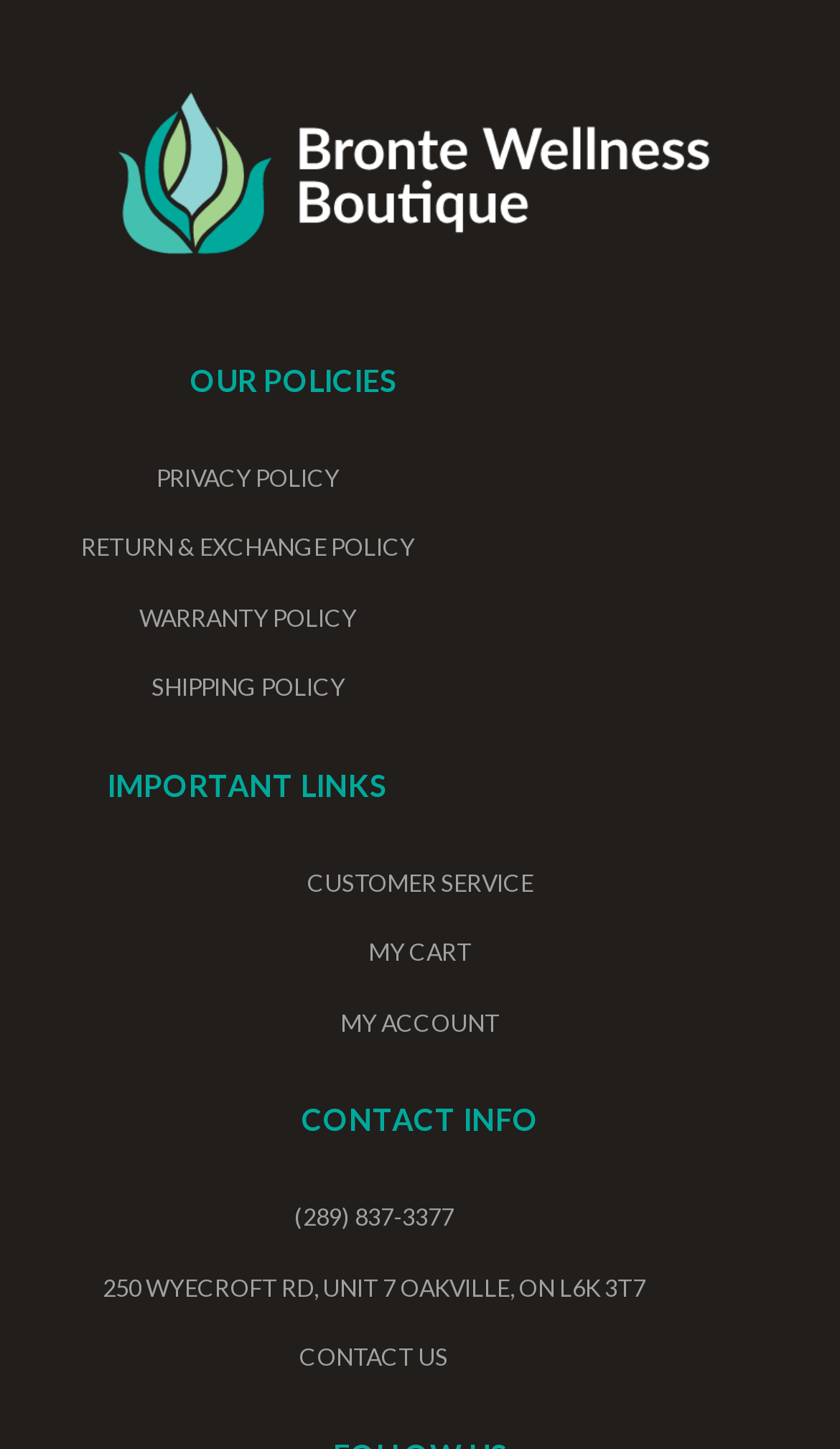How many policy links are there?
Please respond to the question with a detailed and informative answer.

There are four policy links: 'PRIVACY POLICY', 'RETURN & EXCHANGE POLICY', 'WARRANTY POLICY', and 'SHIPPING POLICY'. These links are located vertically below the 'OUR POLICIES' static text.